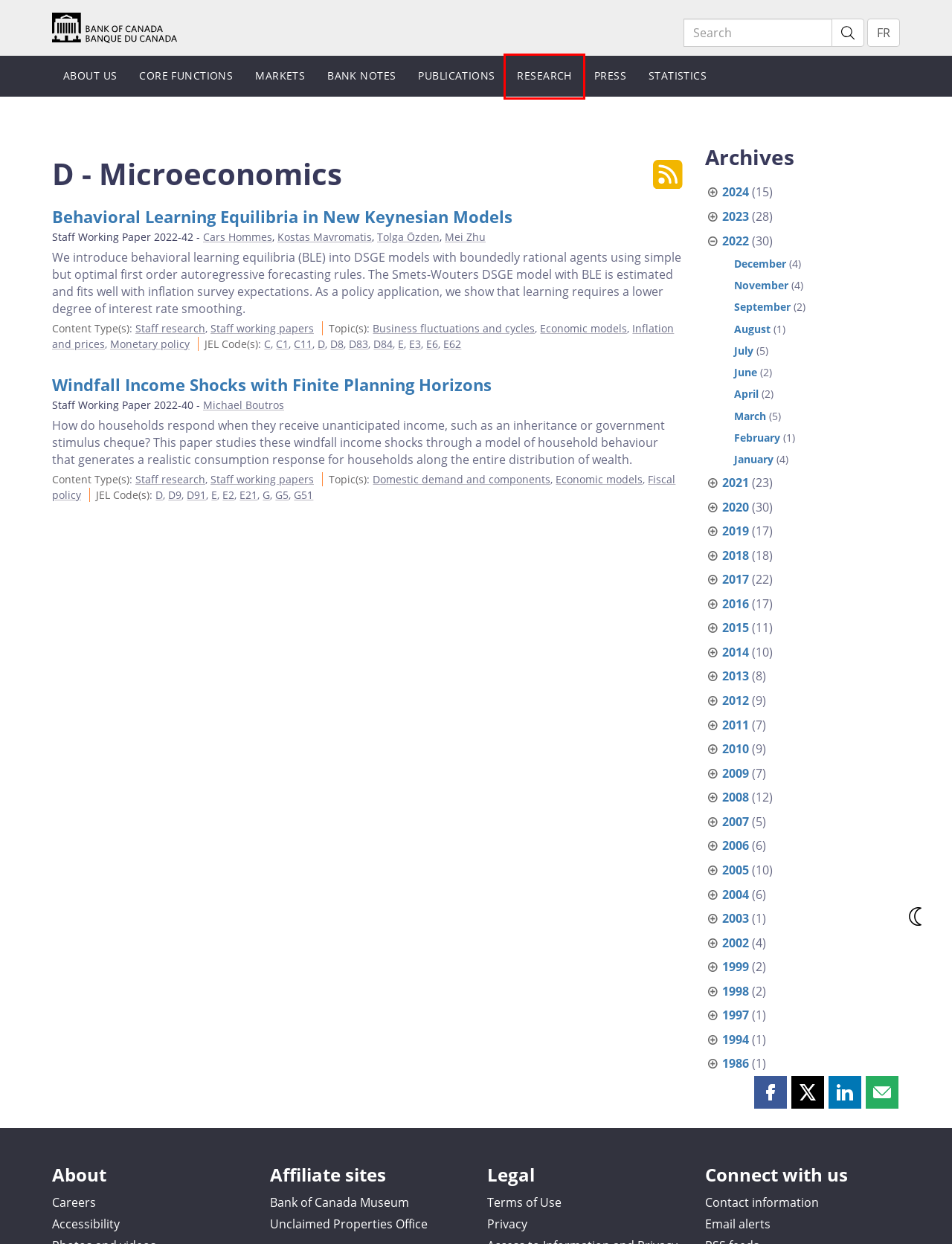Please examine the screenshot provided, which contains a red bounding box around a UI element. Select the webpage description that most accurately describes the new page displayed after clicking the highlighted element. Here are the candidates:
A. D - Microéconomie  - Banque du Canada
B. Research - Bank of Canada
C. Statistics - Bank of Canada
D. Core functions - Bank of Canada
E. Kostas Mavromatis - Bank of Canada
F. Mei Zhu - Bank of Canada
G. Search - Bank of Canada
H. BOC Unclaimed Property

B